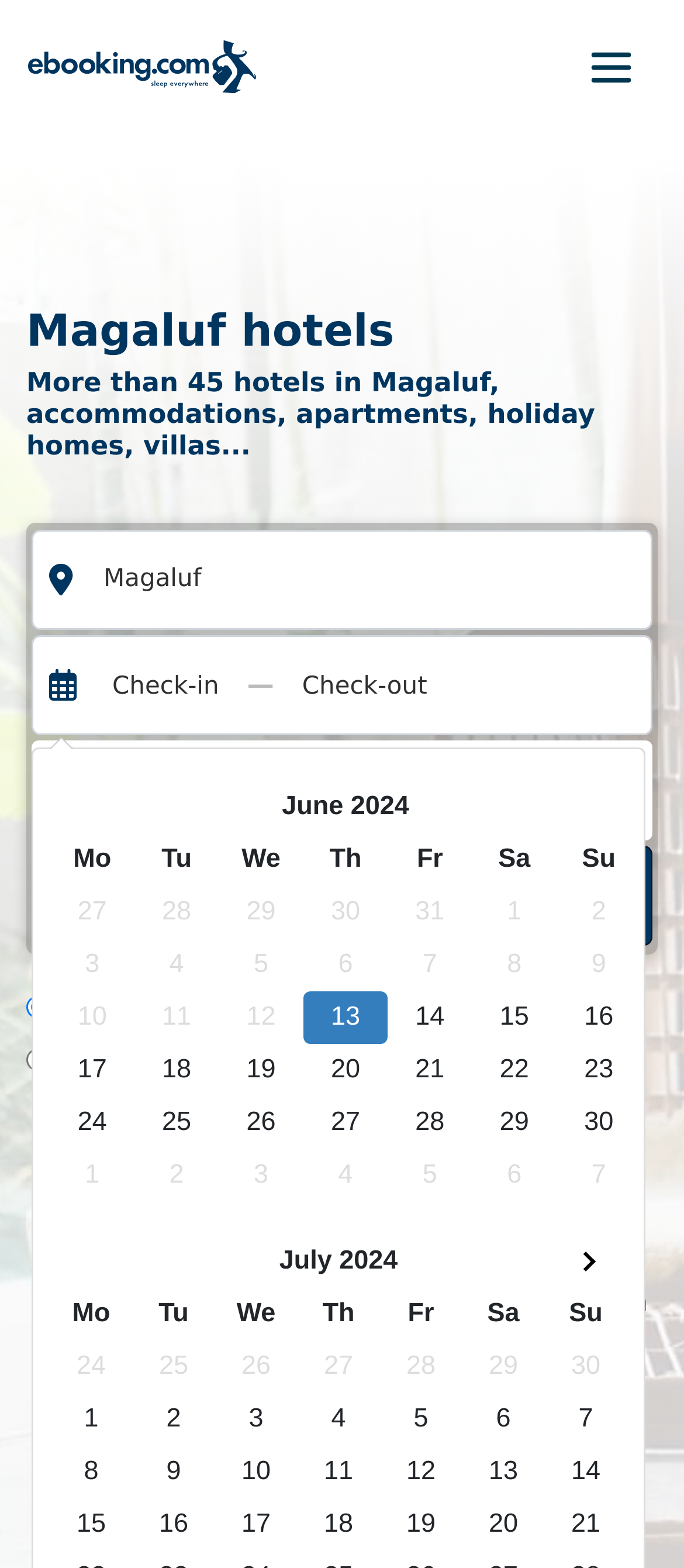Give a detailed account of the webpage's layout and content.

This webpage is about booking hotels in Magaluf, a town in Mallorca. At the top, there is a header section with a link to "hotels" and a button to toggle navigation. Below the header, there are two headings: "Magaluf hotels" and "More than 45 hotels in Magaluf, accommodations, apartments, holiday homes, villas...".

On the left side of the page, there is a search form with a textbox to enter a destination, a button to select the number of adults, children, and rooms, and a "Search" button. Above the search form, there are three radio buttons to choose from different booking websites.

On the right side of the page, there is a table with a calendar layout, displaying dates from June 2024. The table has seven columns, each representing a day of the week, and multiple rows, each representing a date. Each cell in the table contains a number, which is the date of the month.

Below the table, there are four static text elements, which provide information about the booking policy, including no cancellation fees, the ability to cancel or modify bookings without additional charges, and the option to find the best-priced accommodation and book now to save more.

Overall, this webpage is designed to help users search and book hotels in Magaluf, with a focus on providing a user-friendly interface and clear information about the booking process.